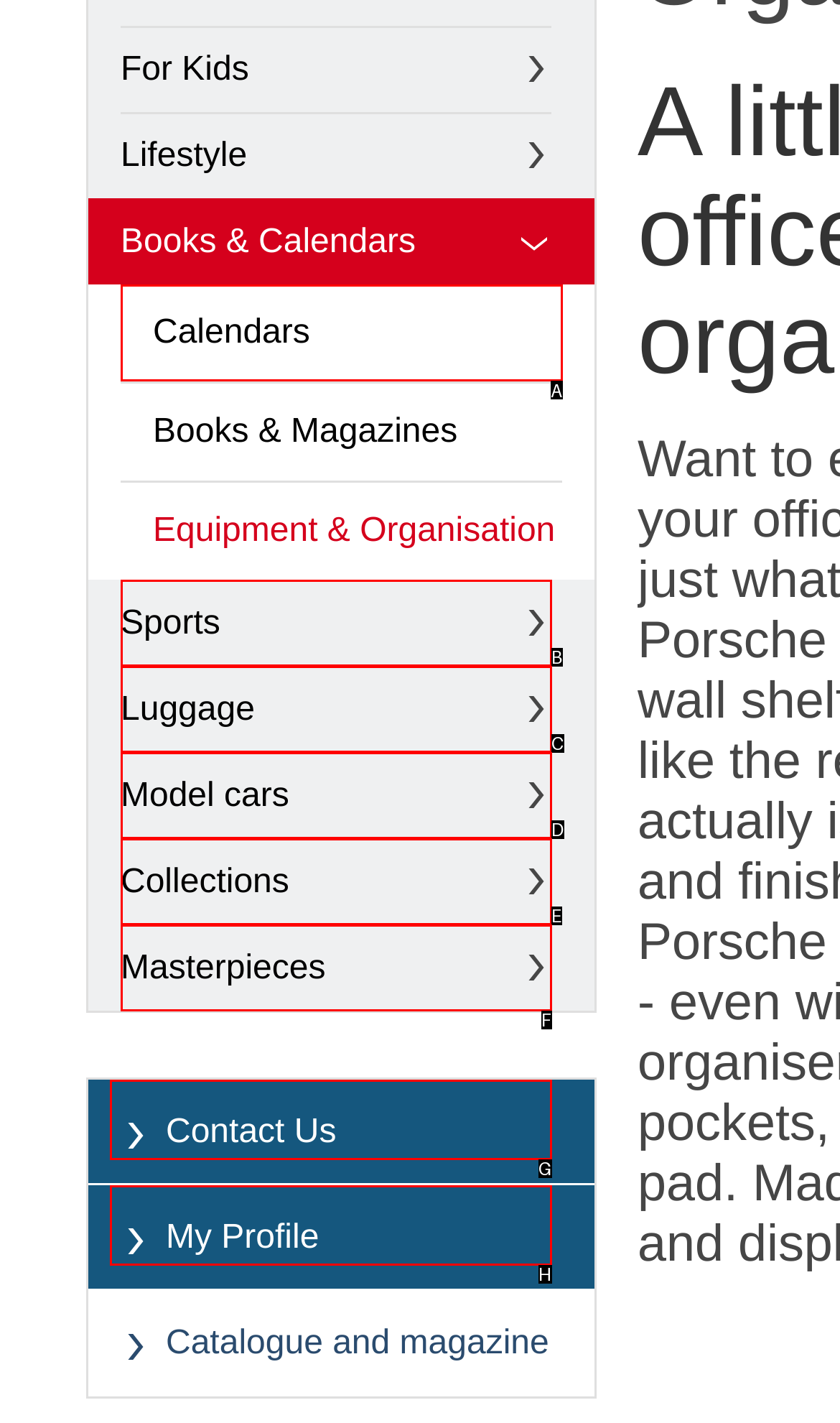Given the description: Contact Us, select the HTML element that matches it best. Reply with the letter of the chosen option directly.

G